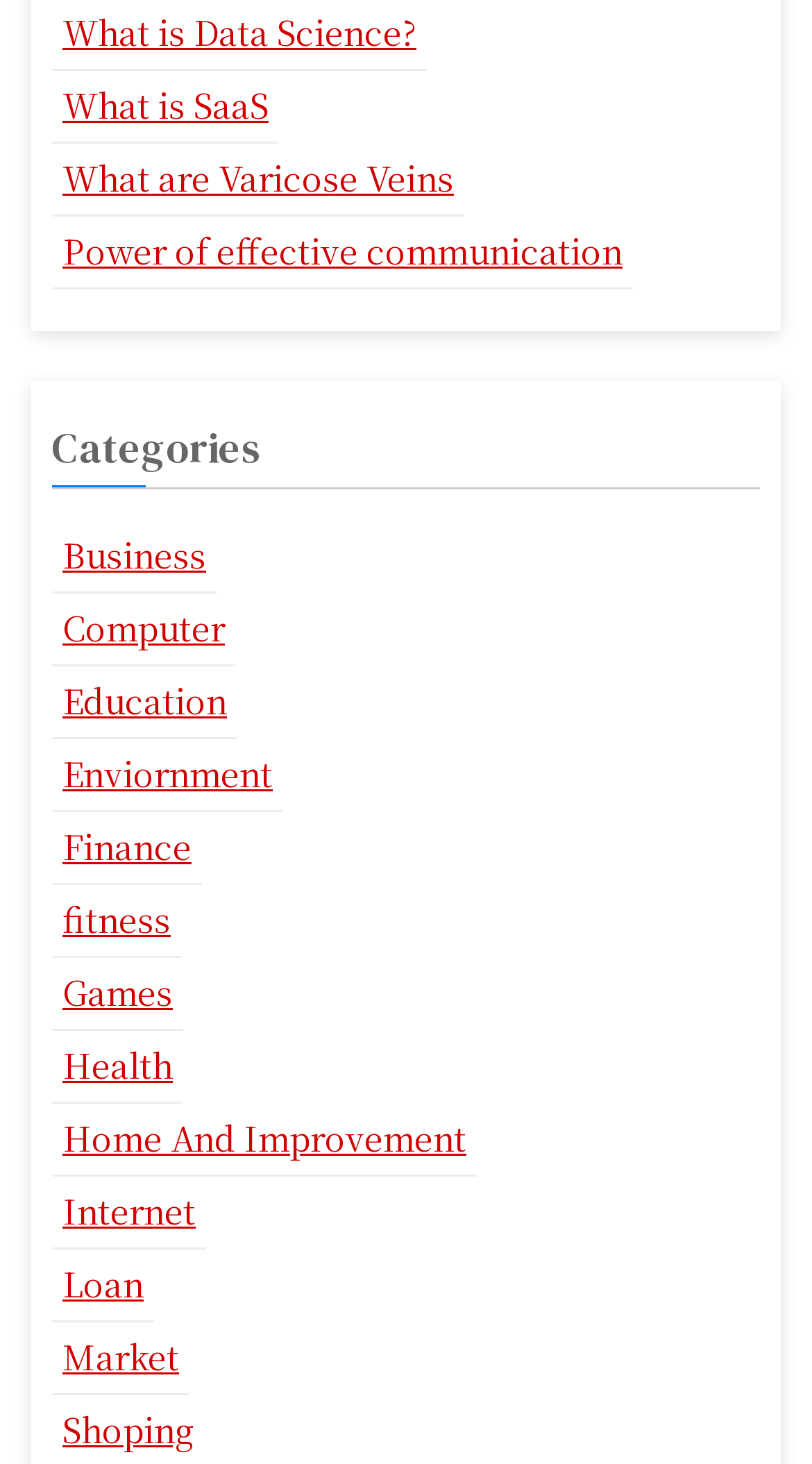Predict the bounding box coordinates of the area that should be clicked to accomplish the following instruction: "View the Education category". The bounding box coordinates should consist of four float numbers between 0 and 1, i.e., [left, top, right, bottom].

[0.064, 0.454, 0.292, 0.504]